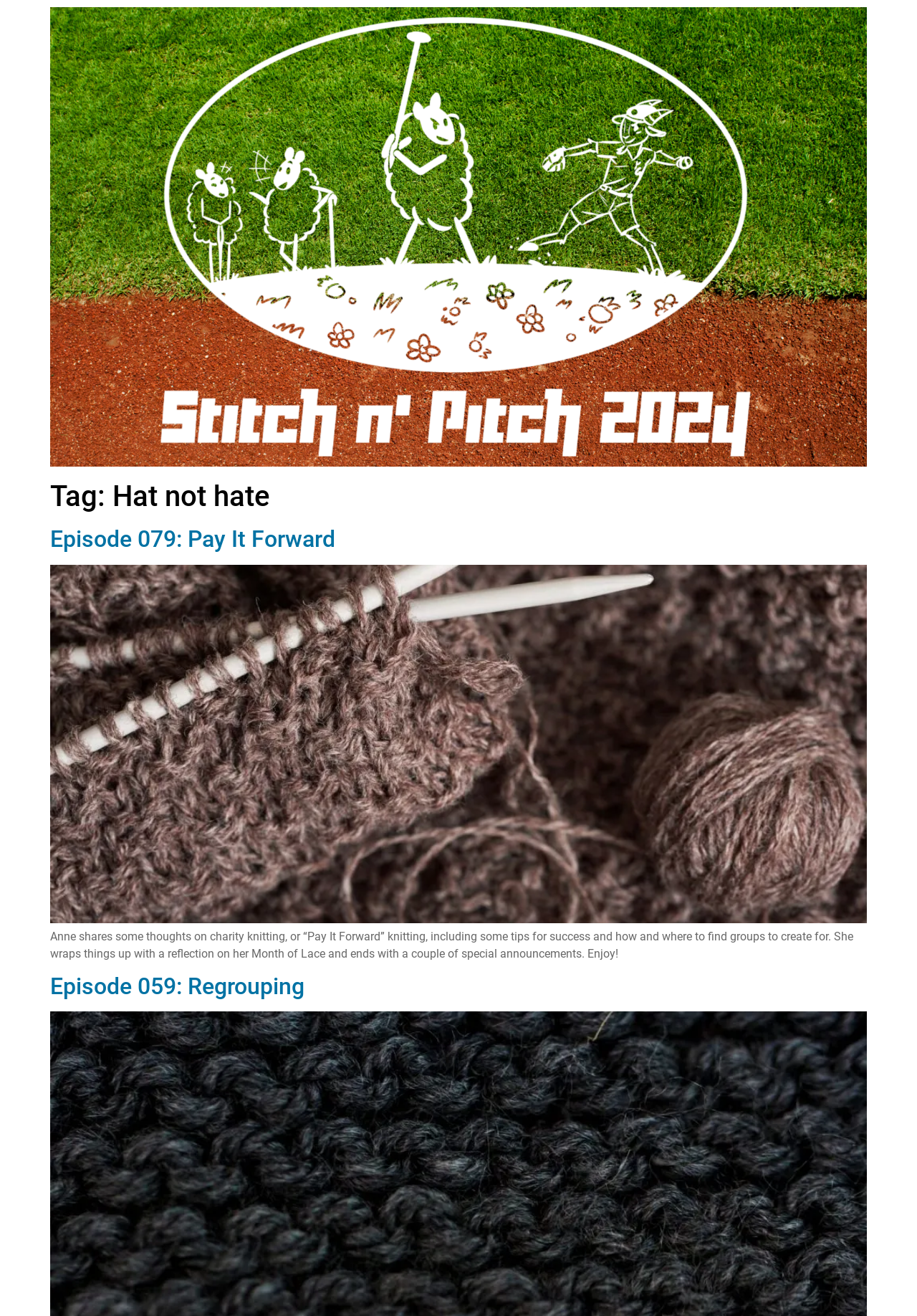What is the content of Episode 079 about? Using the information from the screenshot, answer with a single word or phrase.

Charity knitting